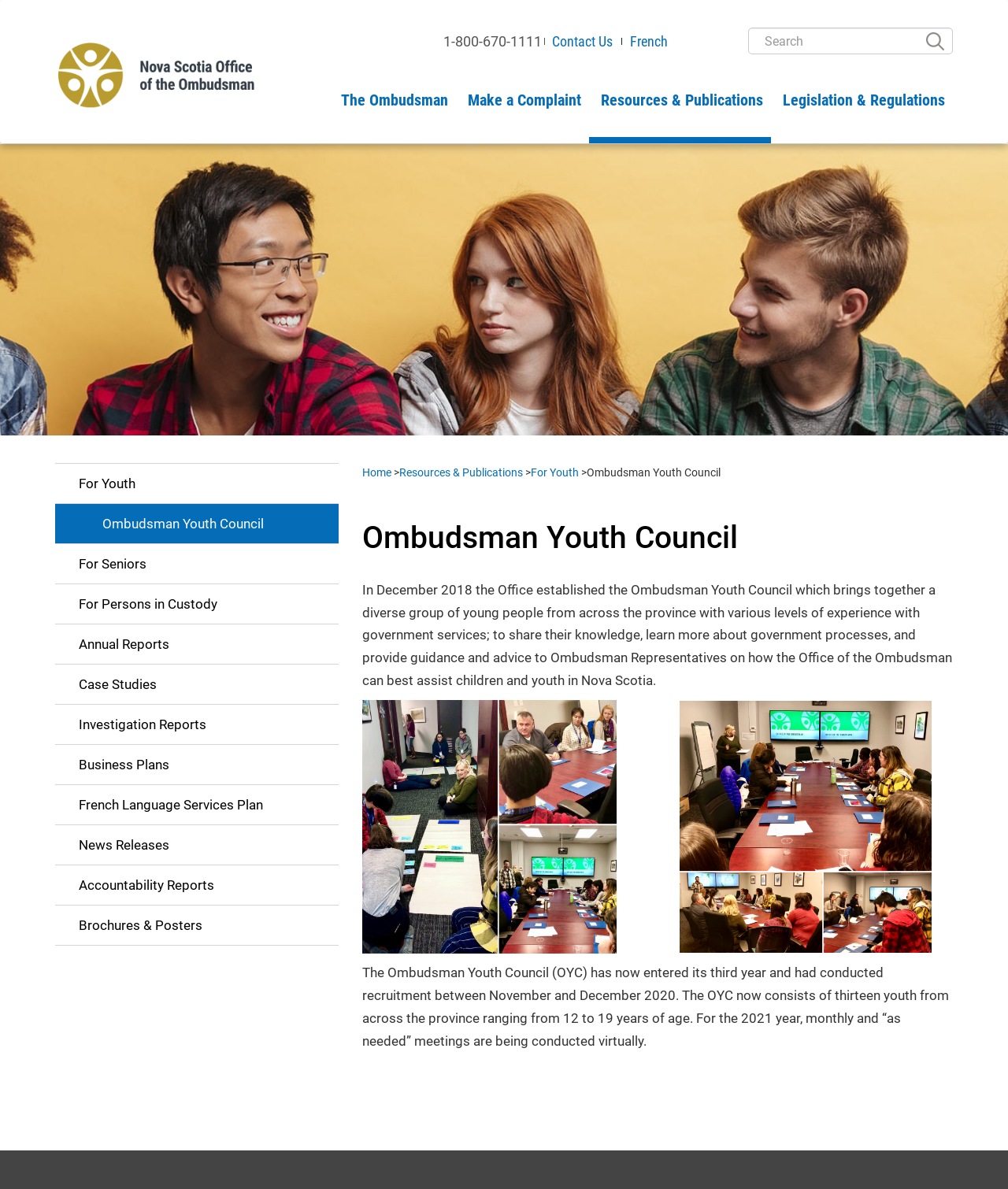Identify the bounding box of the HTML element described here: "For Persons in Custody". Provide the coordinates as four float numbers between 0 and 1: [left, top, right, bottom].

[0.055, 0.491, 0.336, 0.525]